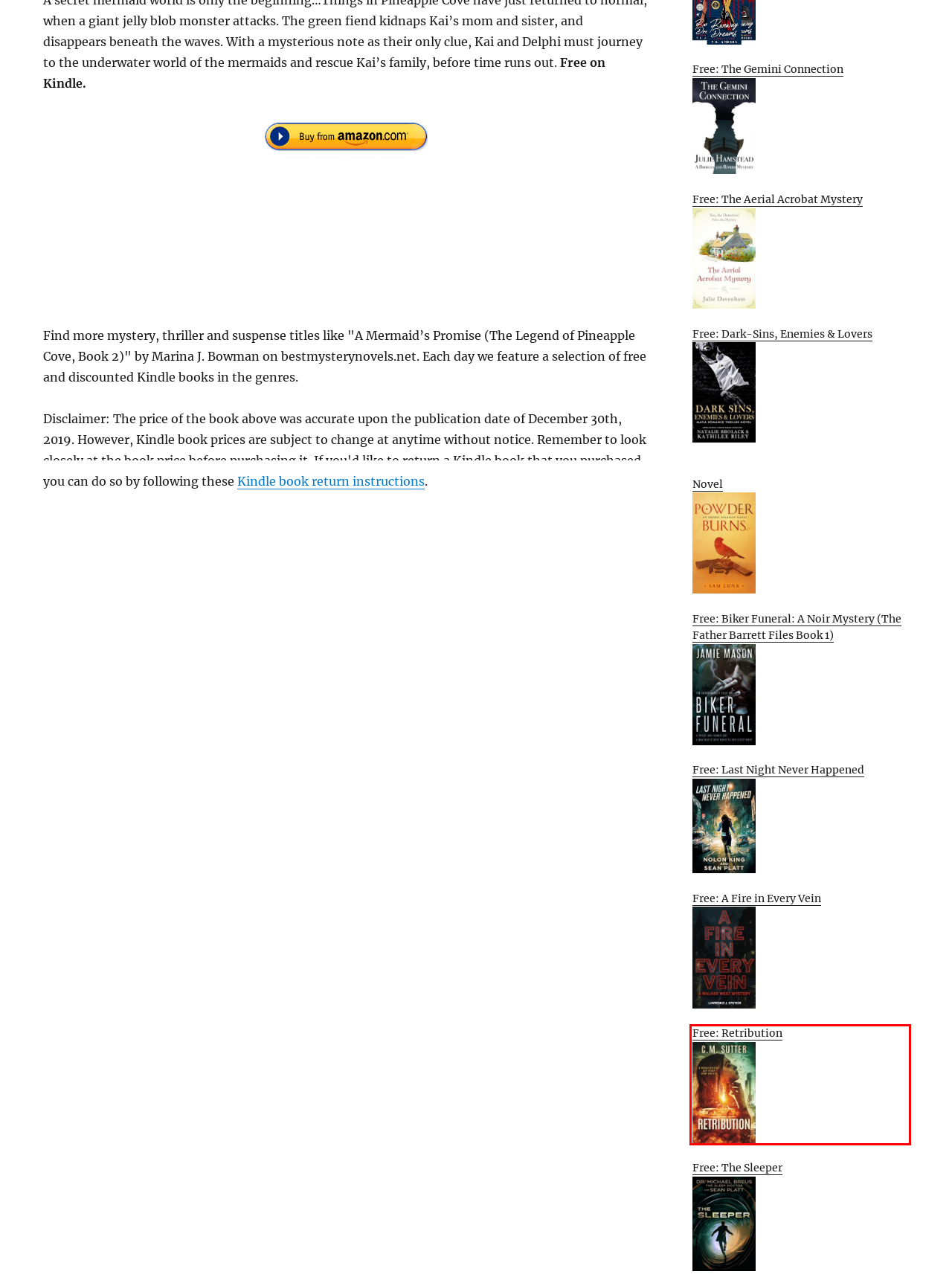Look at the screenshot of a webpage where a red rectangle bounding box is present. Choose the webpage description that best describes the new webpage after clicking the element inside the red bounding box. Here are the candidates:
A. Free: Powder Burns: An Orphic Assassin Novel | BestMysteryNovels.net
B. Free: The Aerial Acrobat Mystery | BestMysteryNovels.net
C. Free: Dark-Sins, Enemies & Lovers | BestMysteryNovels.net
D. Free: A Fire in Every Vein | BestMysteryNovels.net
E. Free: The Gemini Connection | BestMysteryNovels.net
F. Free: Retribution | BestMysteryNovels.net
G. Free: Biker Funeral: A Noir Mystery (The Father Barrett Files Book 1) | BestMysteryNovels.net
H. Free: The Sleeper | BestMysteryNovels.net

F